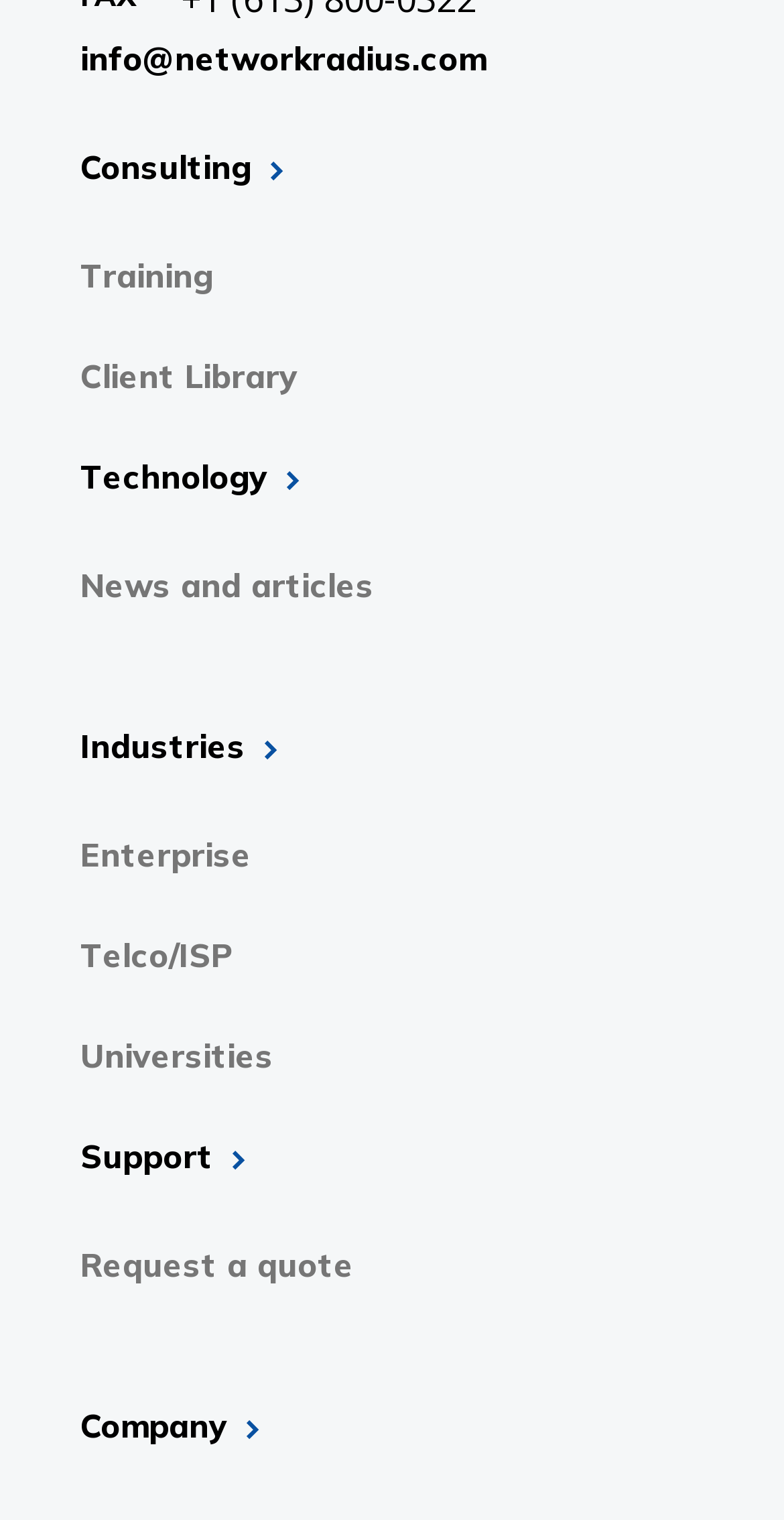What is the last link in the top navigation bar? Based on the screenshot, please respond with a single word or phrase.

Company